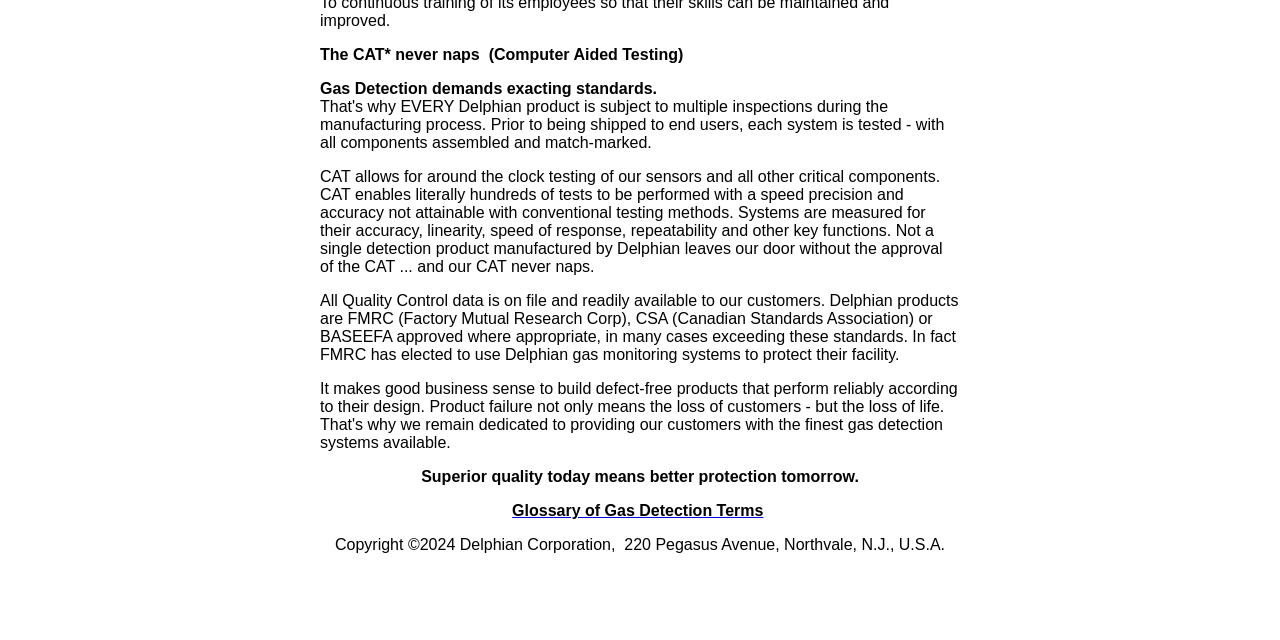Give the bounding box coordinates for this UI element: "The CAT* never naps". The coordinates should be four float numbers between 0 and 1, arranged as [left, top, right, bottom].

[0.25, 0.072, 0.375, 0.098]